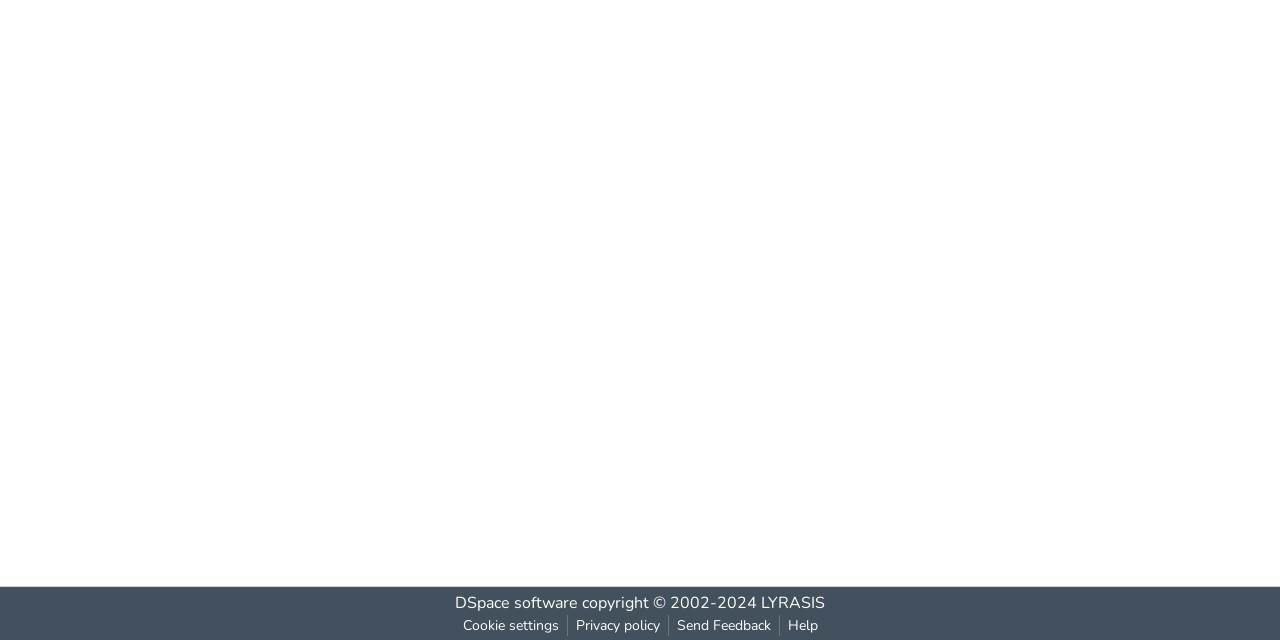Find the bounding box coordinates for the UI element that matches this description: "Help".

[0.609, 0.961, 0.645, 0.994]